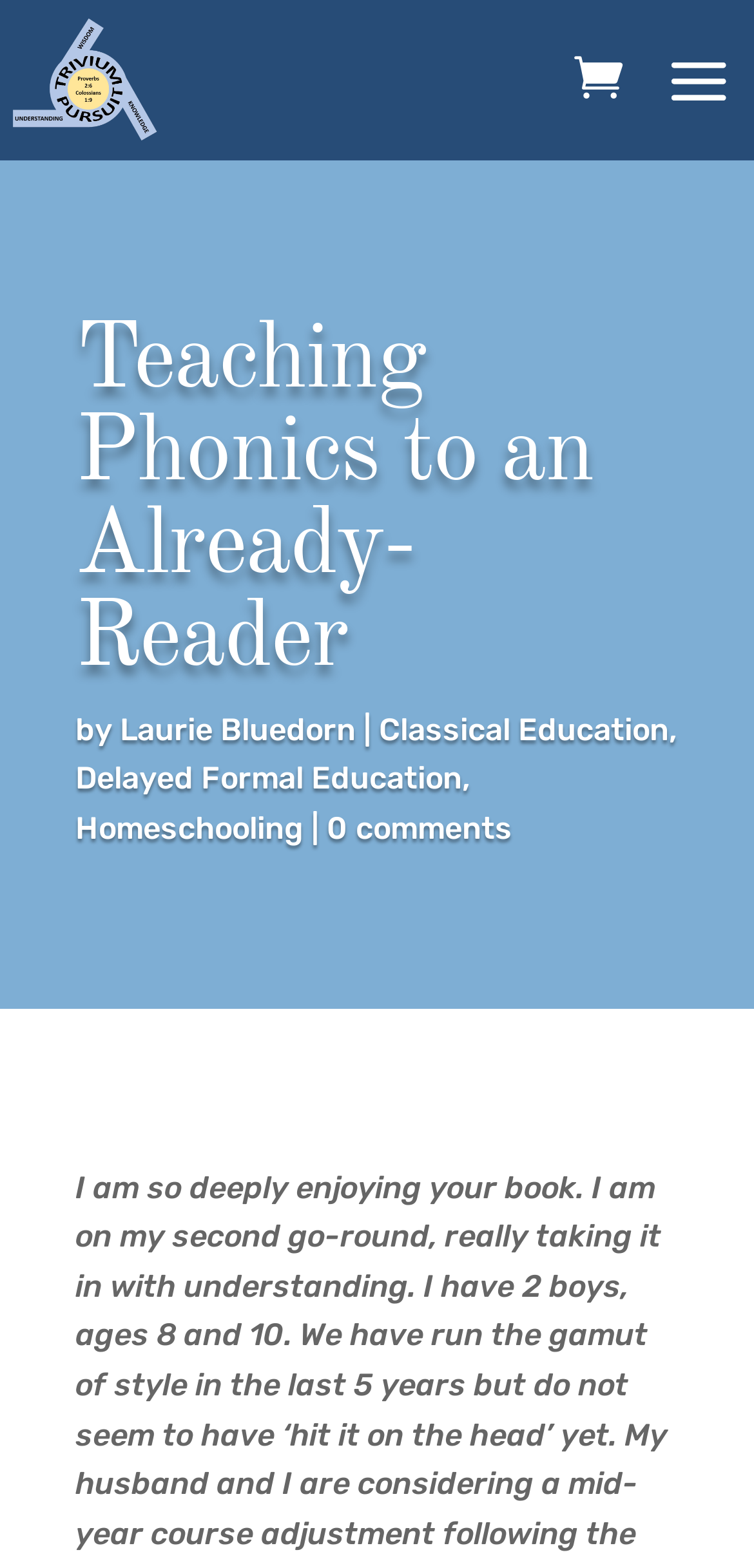How many comments are there on the article?
Give a single word or phrase as your answer by examining the image.

0